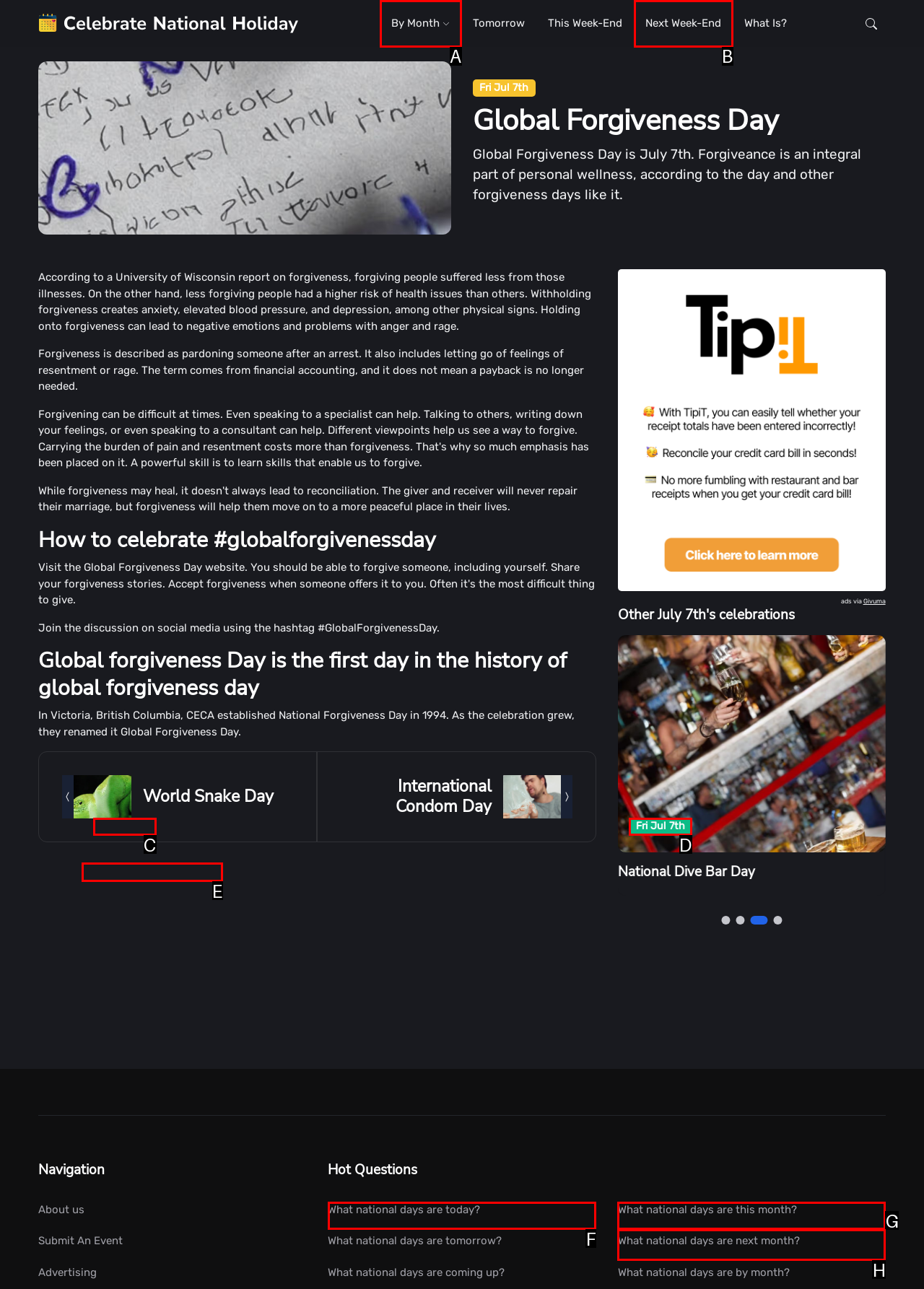Refer to the description: glaucoma diabetes treatment and choose the option that best fits. Provide the letter of that option directly from the options.

None